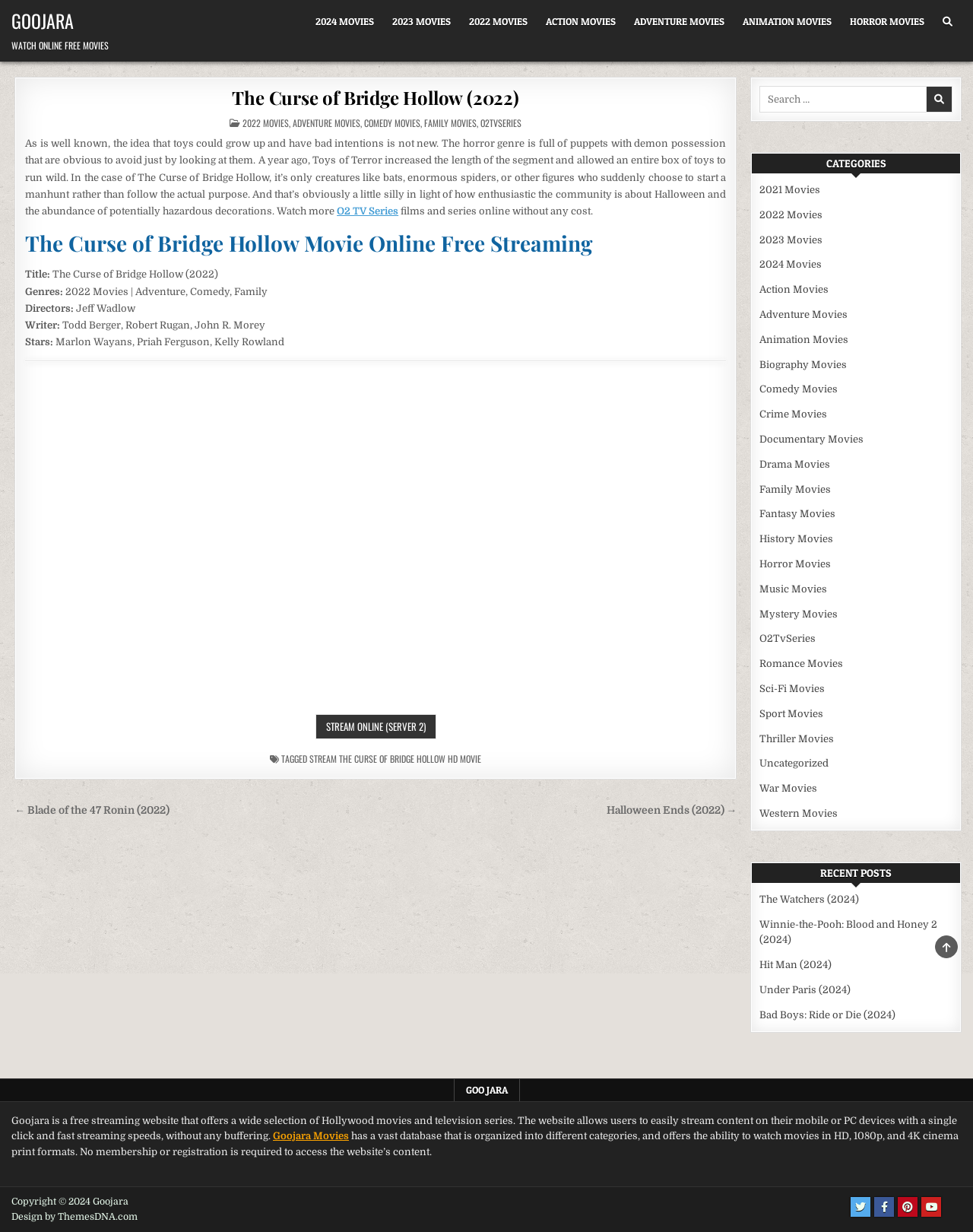Please specify the bounding box coordinates of the clickable region necessary for completing the following instruction: "Browse 2022 movies". The coordinates must consist of four float numbers between 0 and 1, i.e., [left, top, right, bottom].

[0.473, 0.006, 0.552, 0.029]